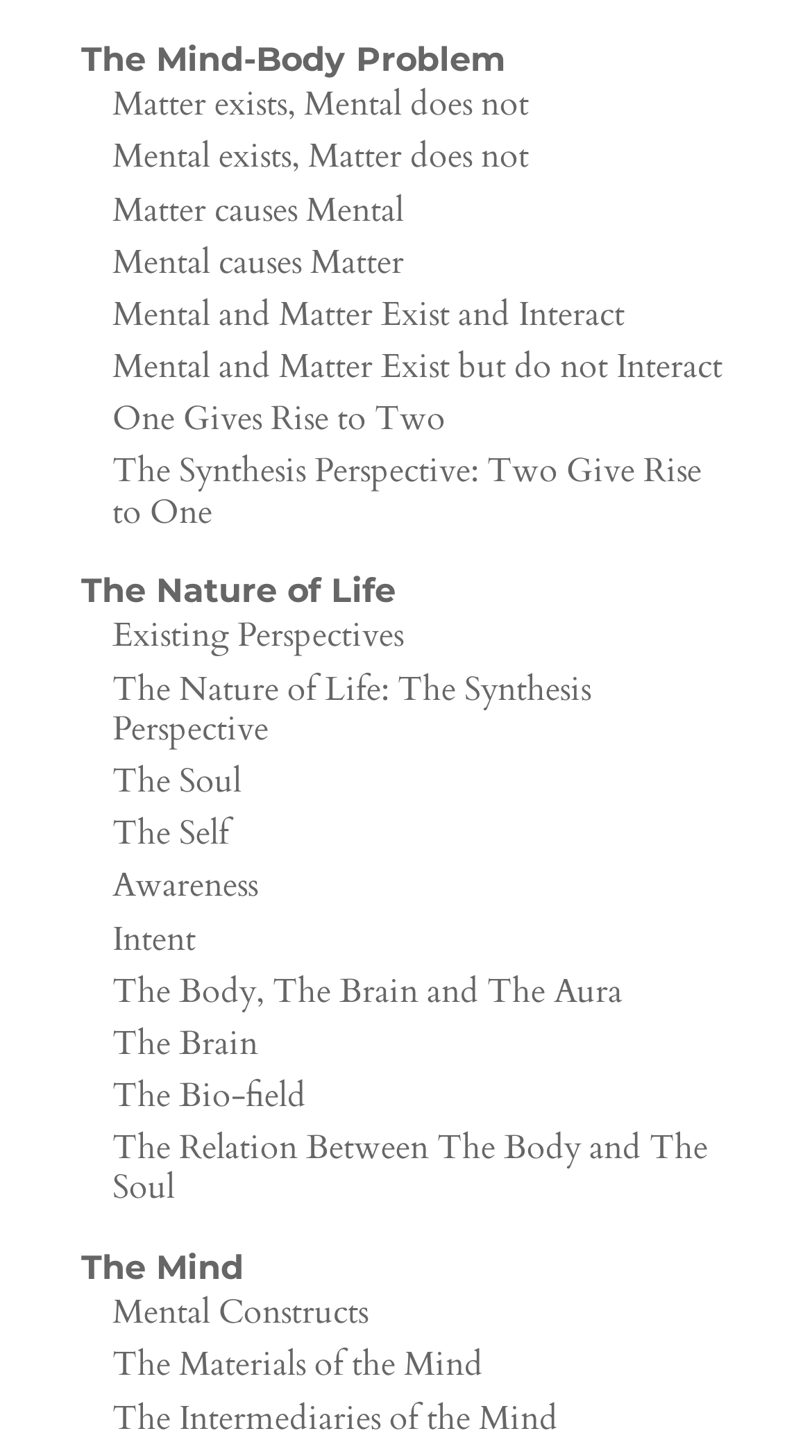Determine the bounding box coordinates for the UI element with the following description: "The Brain". The coordinates should be four float numbers between 0 and 1, represented as [left, top, right, bottom].

[0.138, 0.701, 0.318, 0.732]